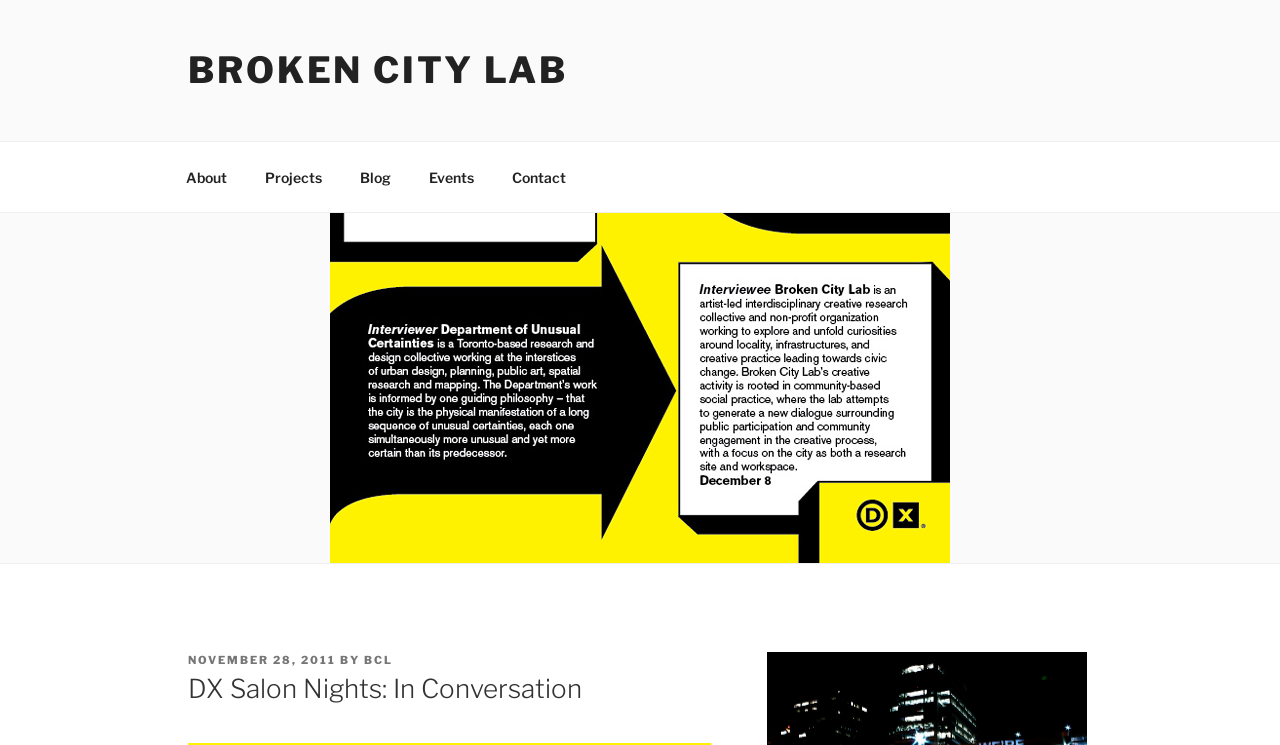Find the bounding box coordinates of the clickable area that will achieve the following instruction: "read the blog".

[0.267, 0.205, 0.319, 0.27]